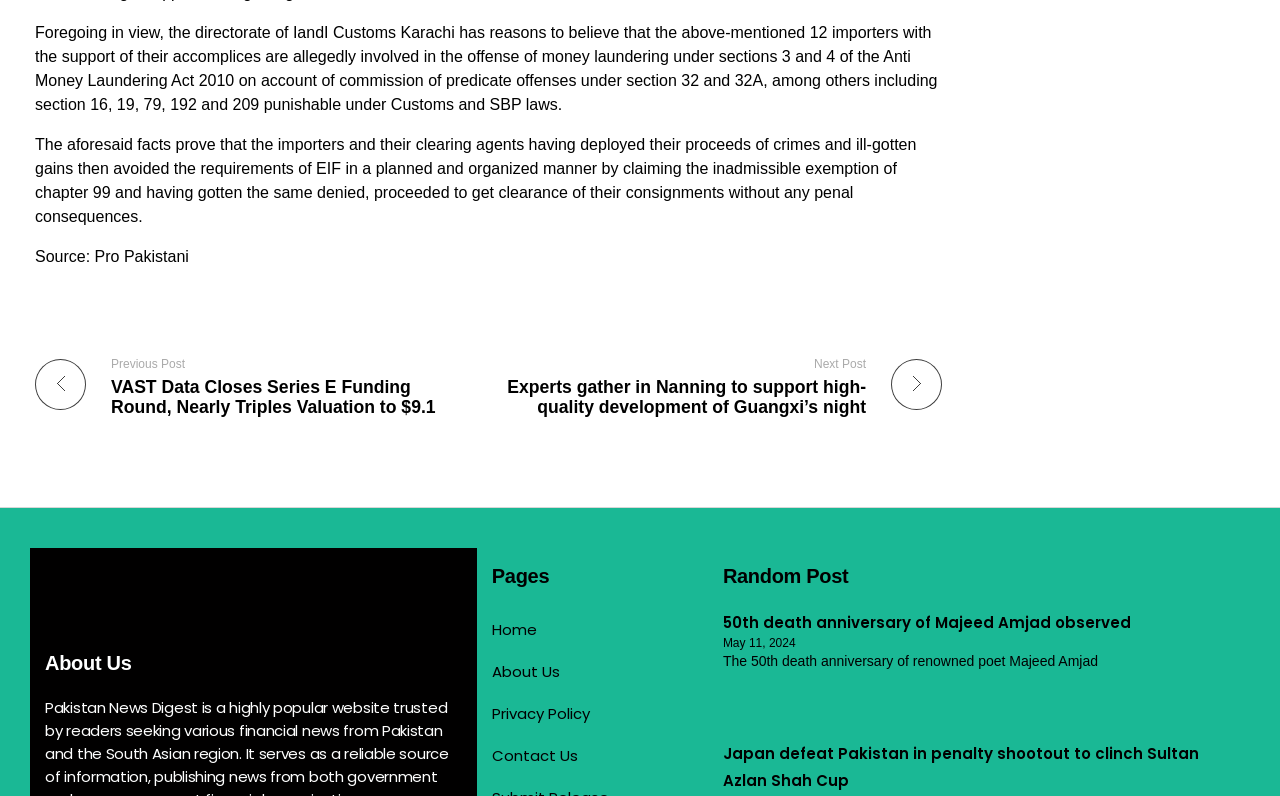Answer succinctly with a single word or phrase:
How many headings are there on this webpage?

6